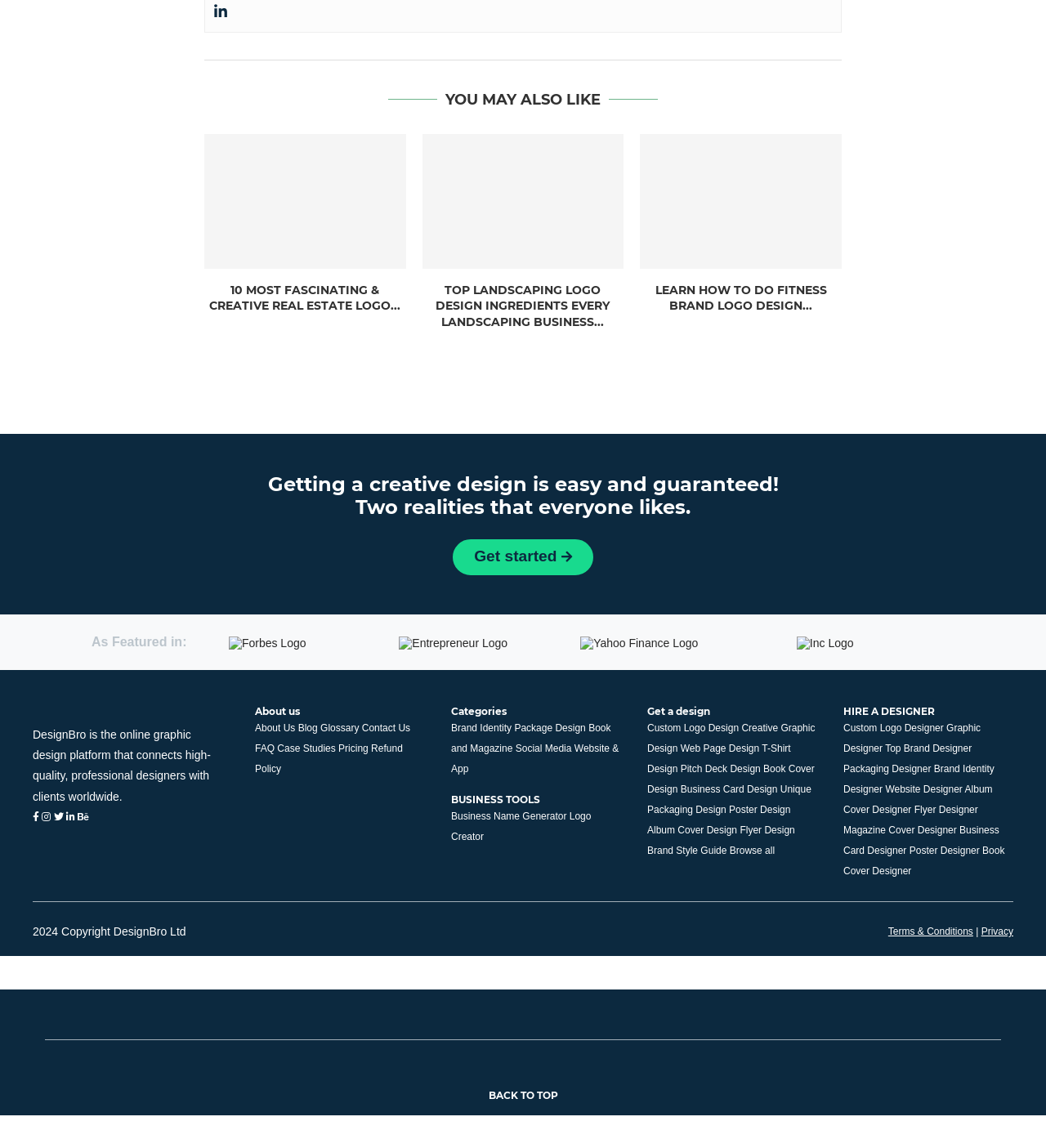Given the element description Post a Job, identify the bounding box coordinates for the UI element on the webpage screenshot. The format should be (top-left x, top-left y, bottom-right x, bottom-right y), with values between 0 and 1.

None